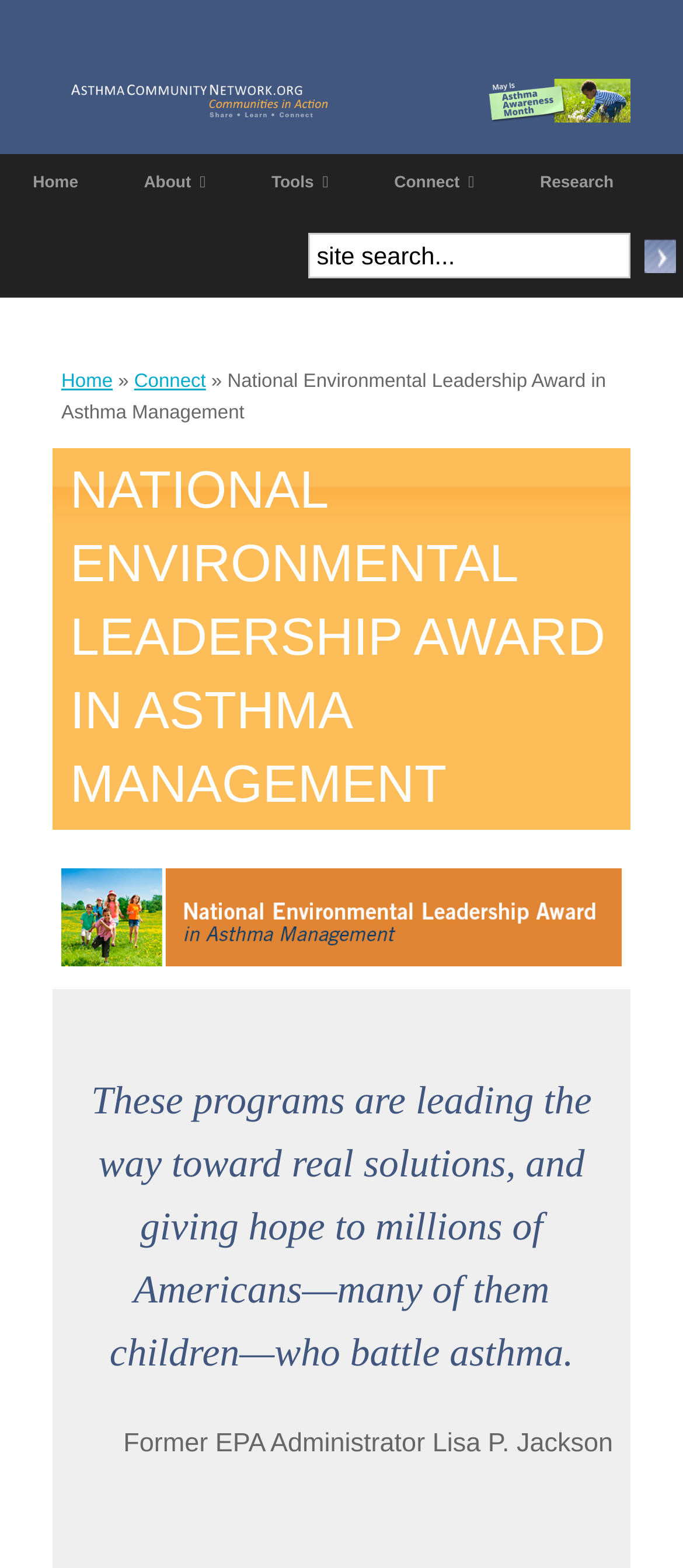From the given element description: "Connect", find the bounding box for the UI element. Provide the coordinates as four float numbers between 0 and 1, in the order [left, top, right, bottom].

[0.529, 0.098, 0.743, 0.135]